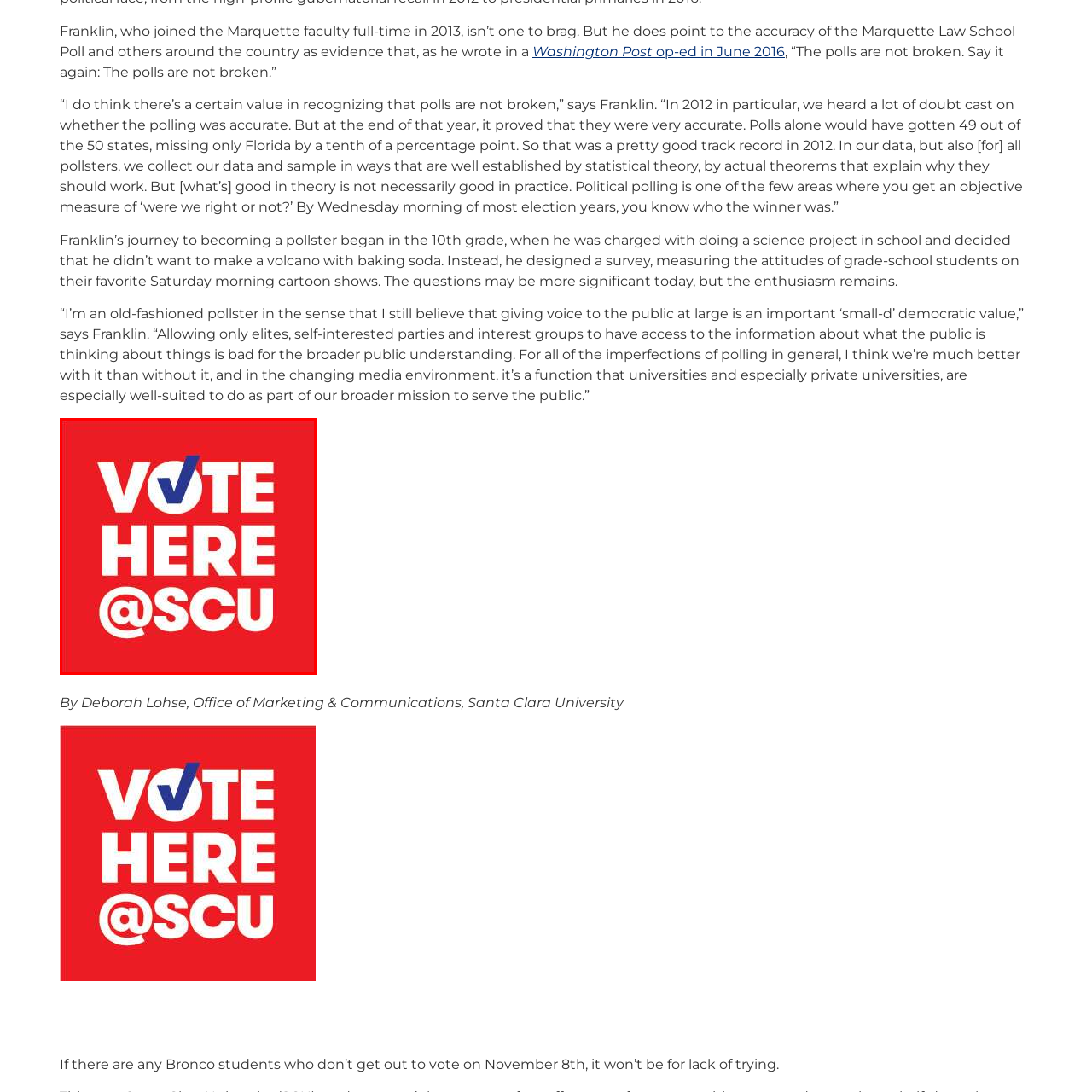Give an in-depth description of the picture inside the red marked area.

The image prominently features bold, white text on a vibrant red background, declaring "VOTE HERE @SCU." The text includes a blue checkmark, emphasizing the importance of voting. This visual is designed to draw attention and encourage participation in elections, specifically targeting the community at Santa Clara University (SCU). It reflects a campaign likely aimed at motivating students to engage in the voting process, reinforcing civic responsibility and the significance of their voices in democratic participation.